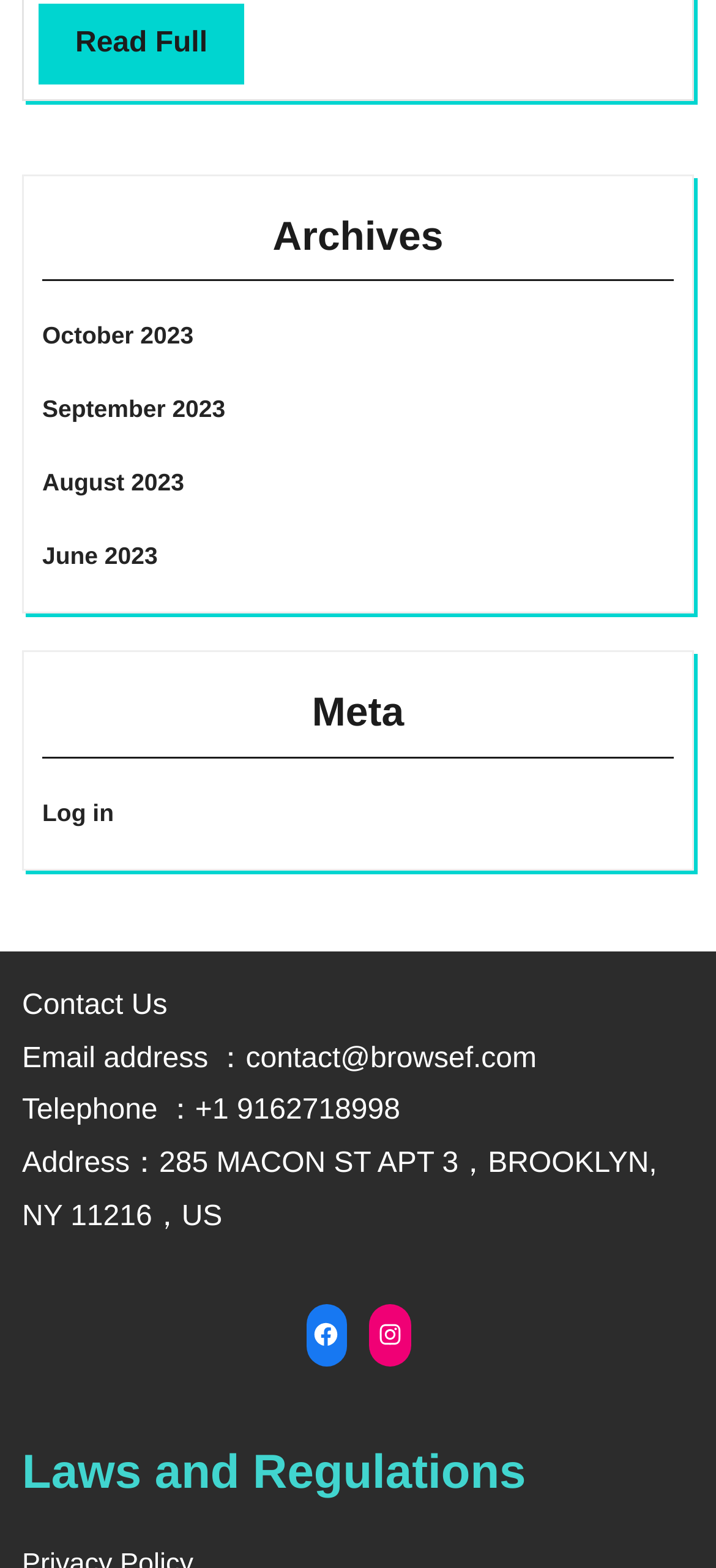Using the webpage screenshot, locate the HTML element that fits the following description and provide its bounding box: "August 2023".

[0.059, 0.299, 0.257, 0.317]